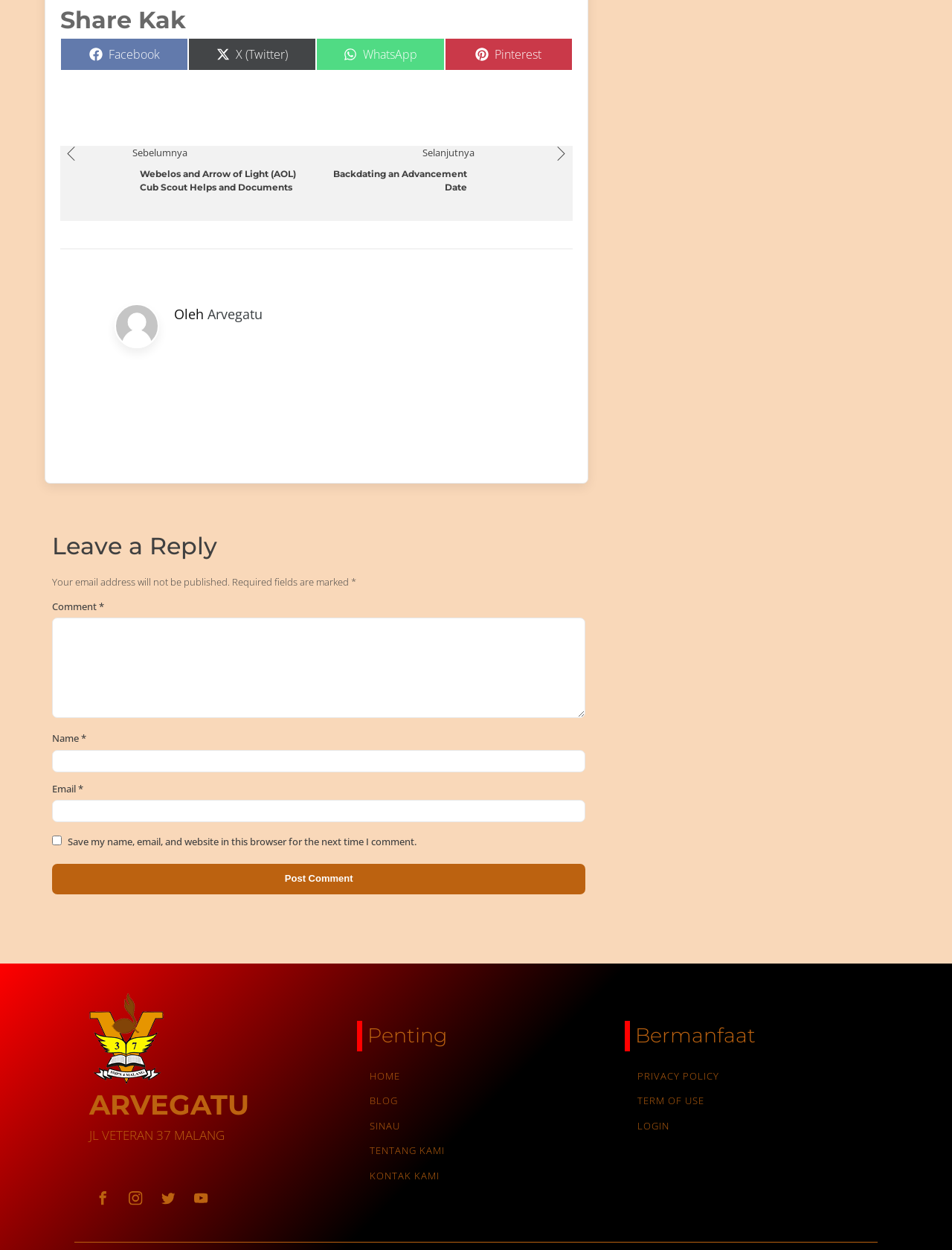What is the name of the Cub Scout helps and documents?
Based on the screenshot, give a detailed explanation to answer the question.

This answer can be obtained by looking at the link element with the text 'Webelos and Arrow of Light (AOL) Cub Scout Helps and Documents' which is located at the top of the webpage.